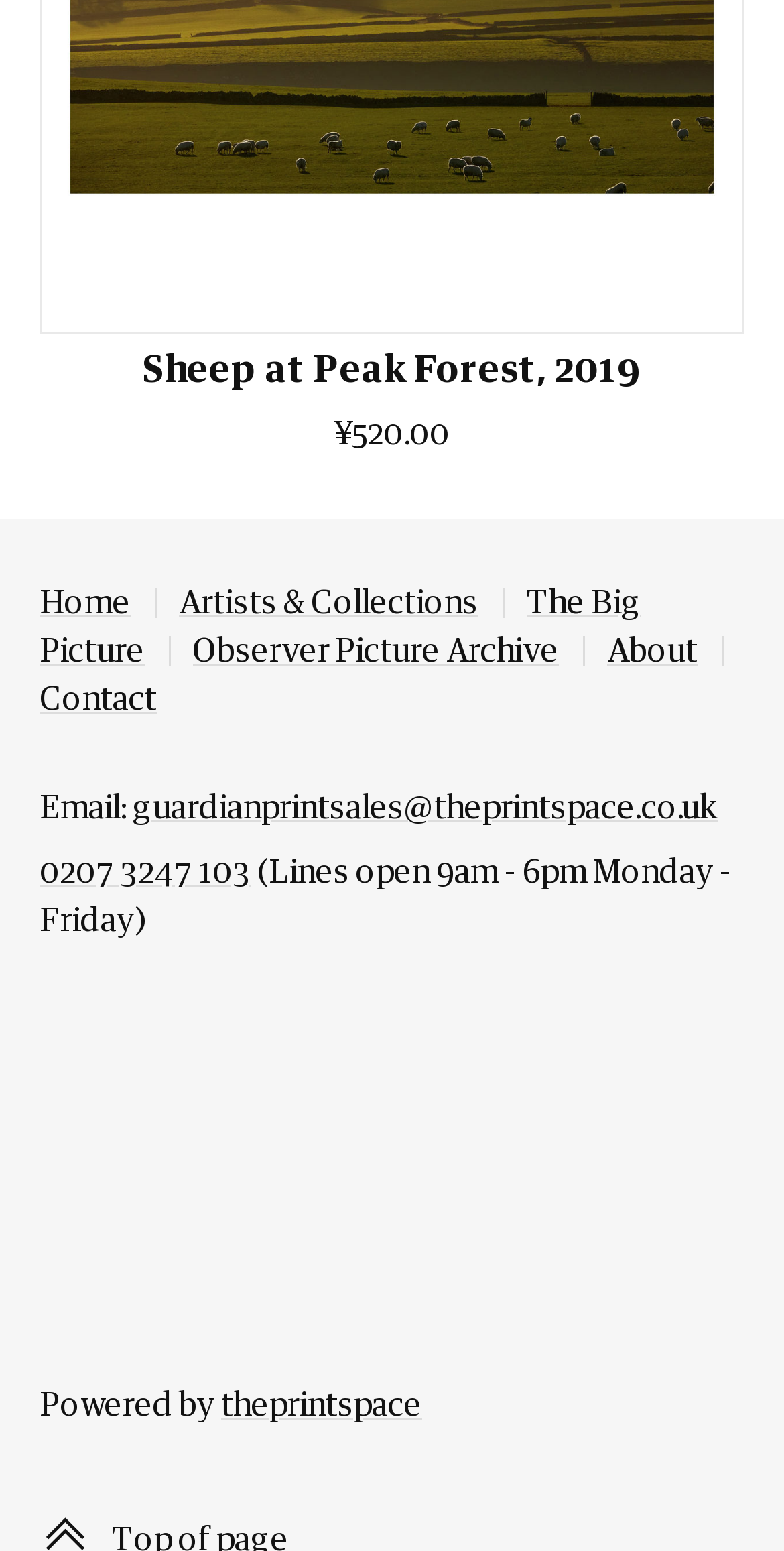Find the bounding box of the UI element described as follows: "Artists & Collections".

[0.228, 0.379, 0.61, 0.4]